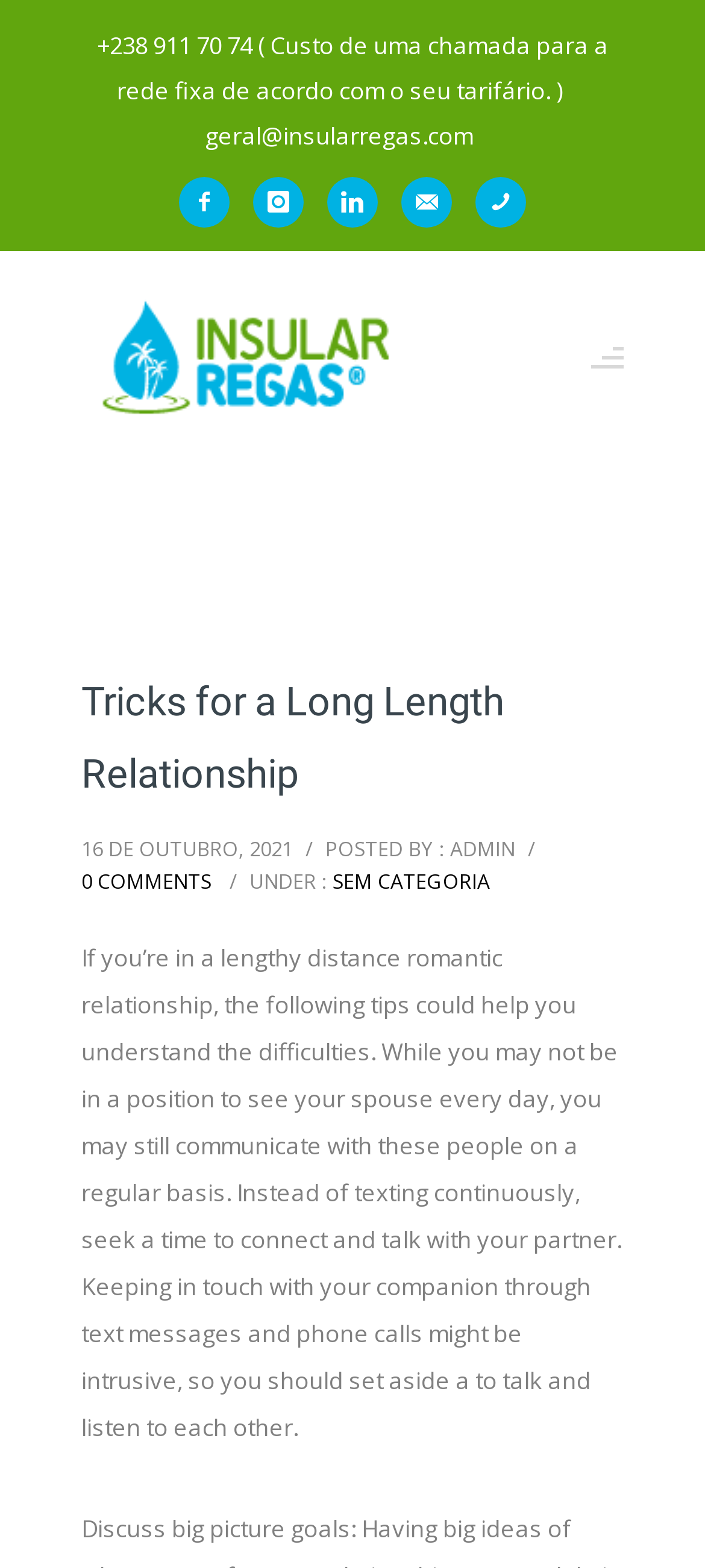Could you specify the bounding box coordinates for the clickable section to complete the following instruction: "Contact through email"?

[0.569, 0.113, 0.667, 0.145]